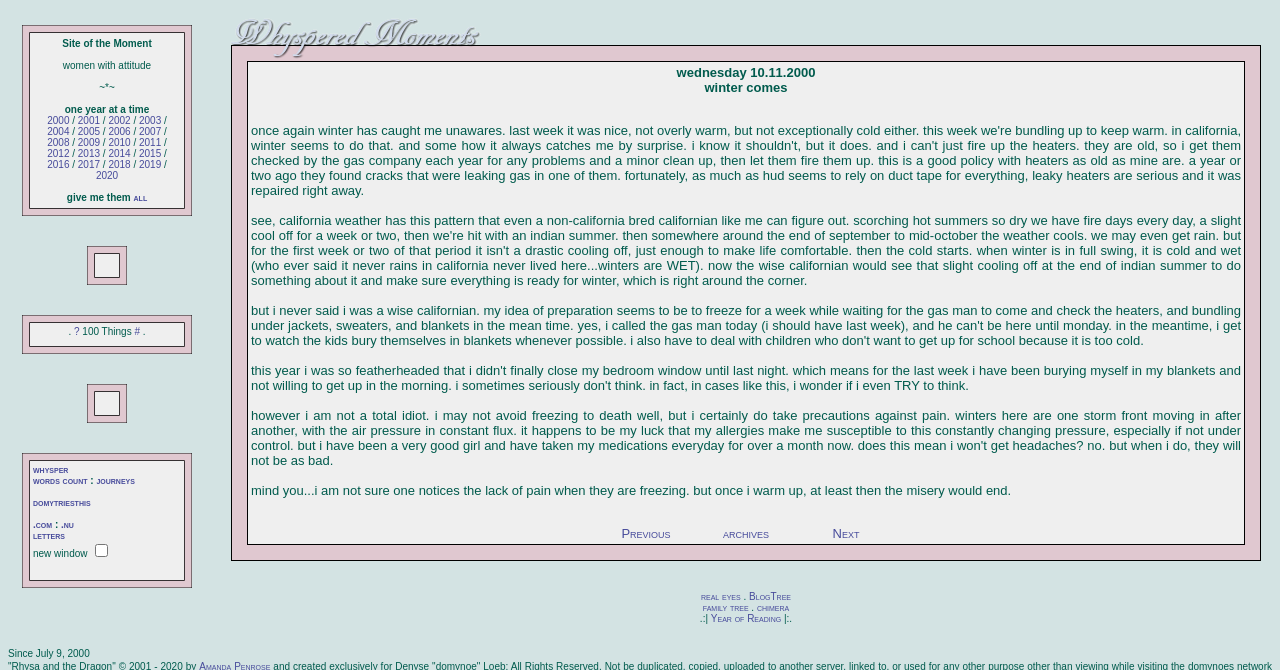What is the layout of the second table?
Based on the image, provide a one-word or brief-phrase response.

One column with multiple rows